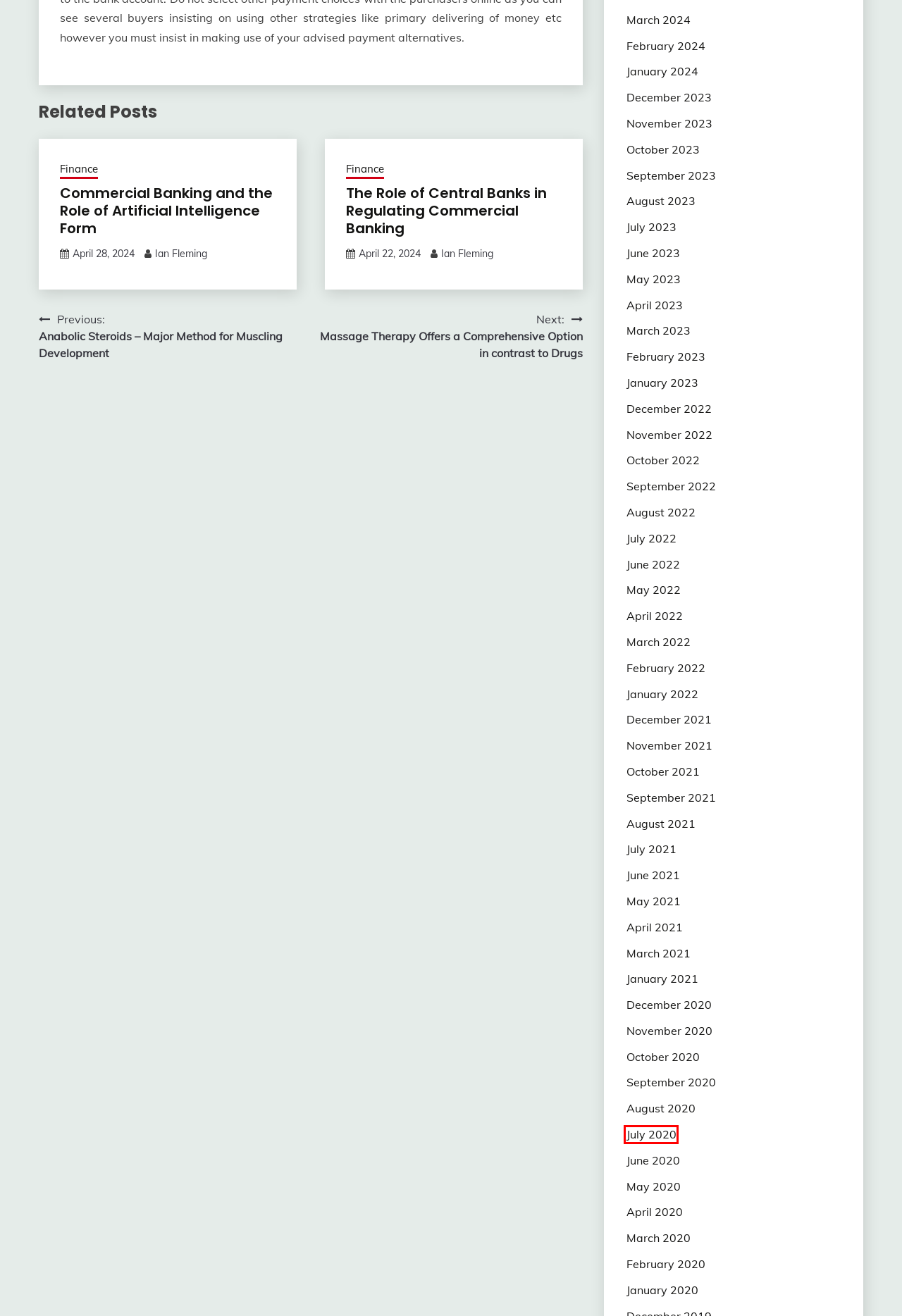You are provided with a screenshot of a webpage highlighting a UI element with a red bounding box. Choose the most suitable webpage description that matches the new page after clicking the element in the bounding box. Here are the candidates:
A. May 2020 – Pca Masters
B. The Role of Central Banks in Regulating Commercial Banking – Pca Masters
C. June 2022 – Pca Masters
D. July 2020 – Pca Masters
E. Massage Therapy Offers a Comprehensive Option in contrast to Drugs – Pca Masters
F. June 2020 – Pca Masters
G. January 2024 – Pca Masters
H. August 2020 – Pca Masters

D